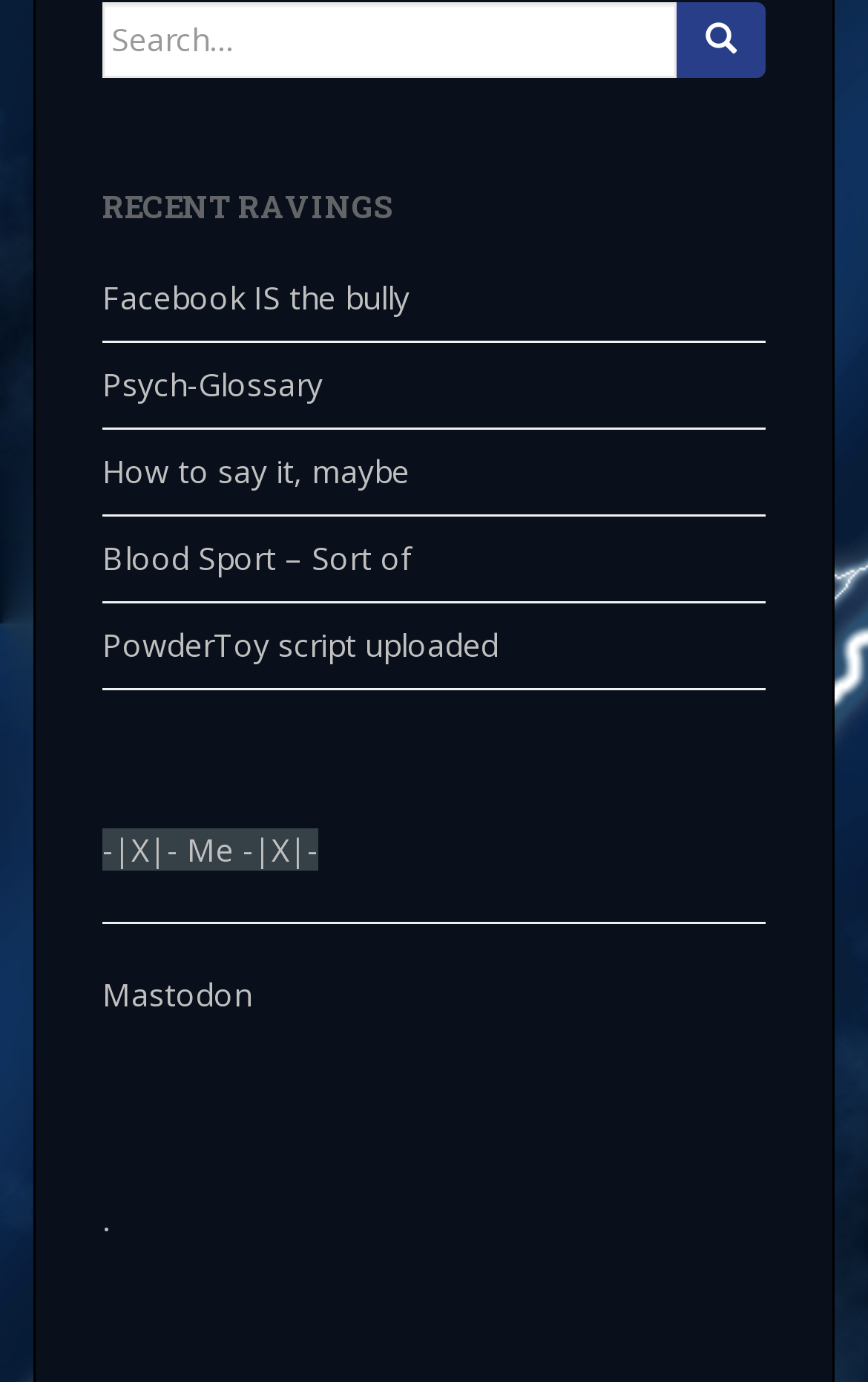What is the icon on the search button?
By examining the image, provide a one-word or phrase answer.

